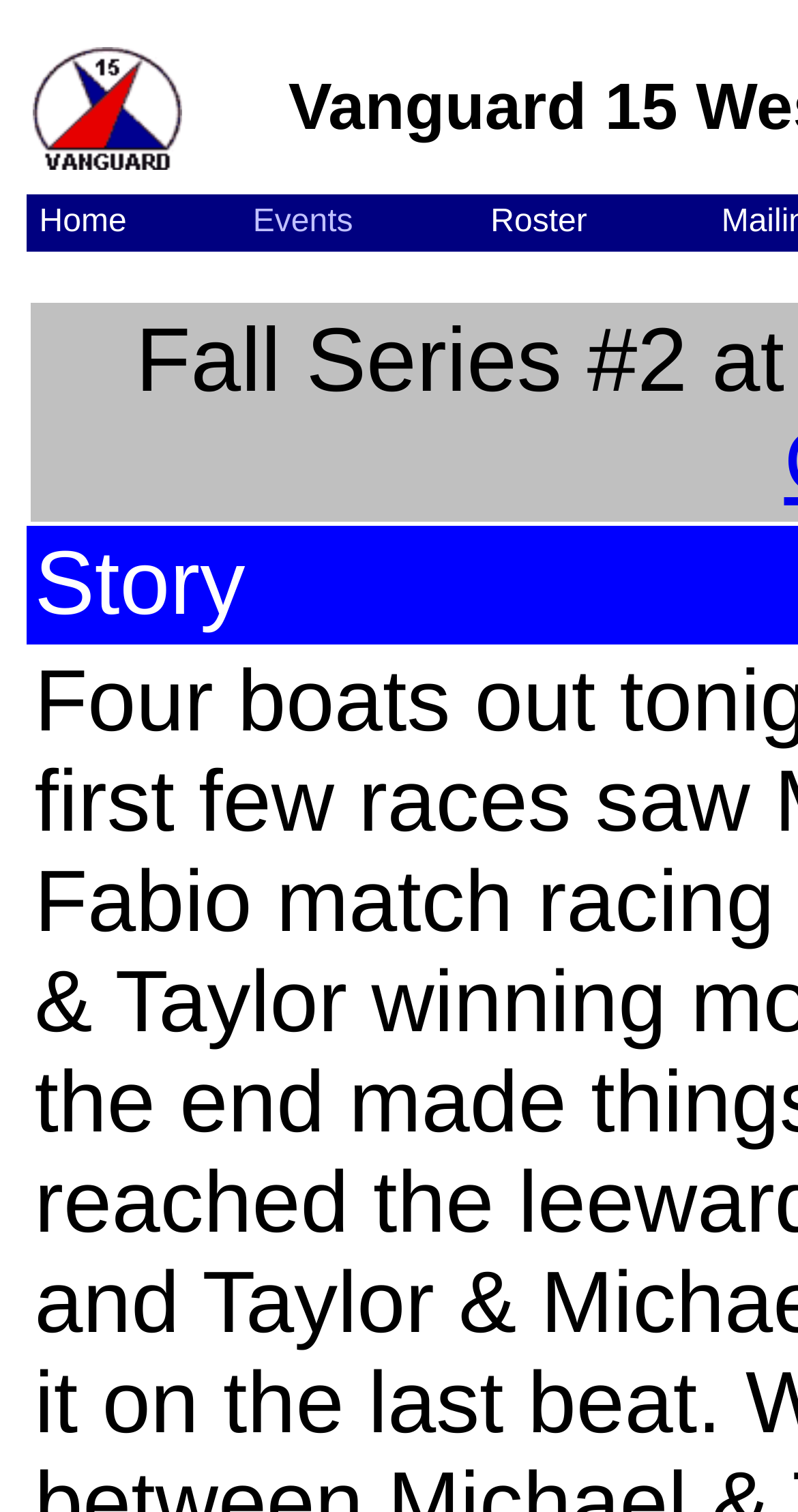Provide an in-depth caption for the webpage.

The webpage appears to be related to sailing, specifically the Fall Series #2 event at Treasure Island Sailing Center in 2017, featuring the Vanguard 15 - West Coast Fleet 53.

At the top-left corner, there is a small logo of V15, which is an image. To the right of the logo, there are three navigation links: "Home", "Events", and "Roster", arranged horizontally in a table layout. The "Home" link is positioned closest to the logo, followed by "Events" in the middle, and "Roster" at the far right.